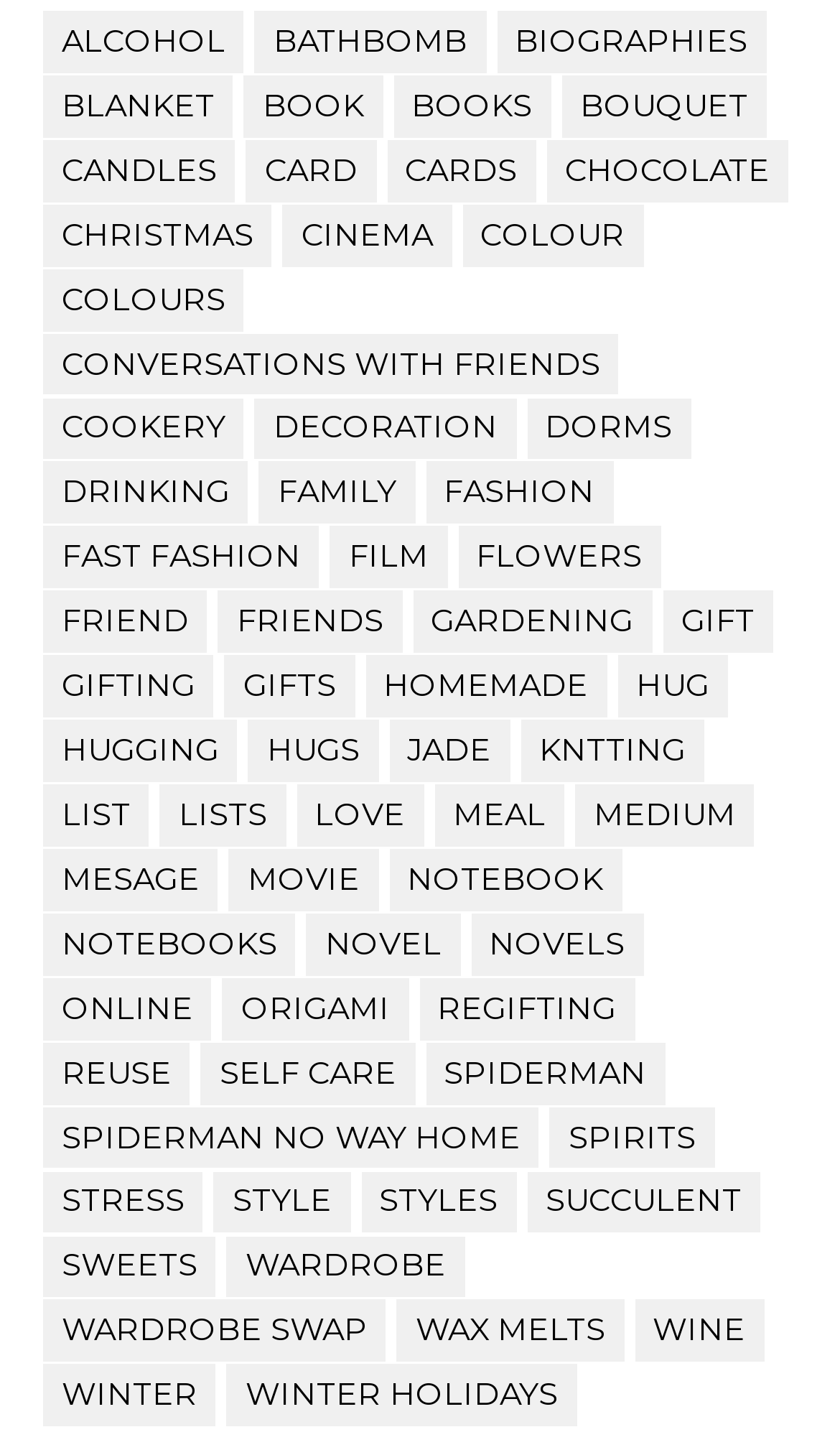Bounding box coordinates are specified in the format (top-left x, top-left y, bottom-right x, bottom-right y). All values are floating point numbers bounded between 0 and 1. Please provide the bounding box coordinate of the region this sentence describes: friend

[0.051, 0.408, 0.247, 0.45]